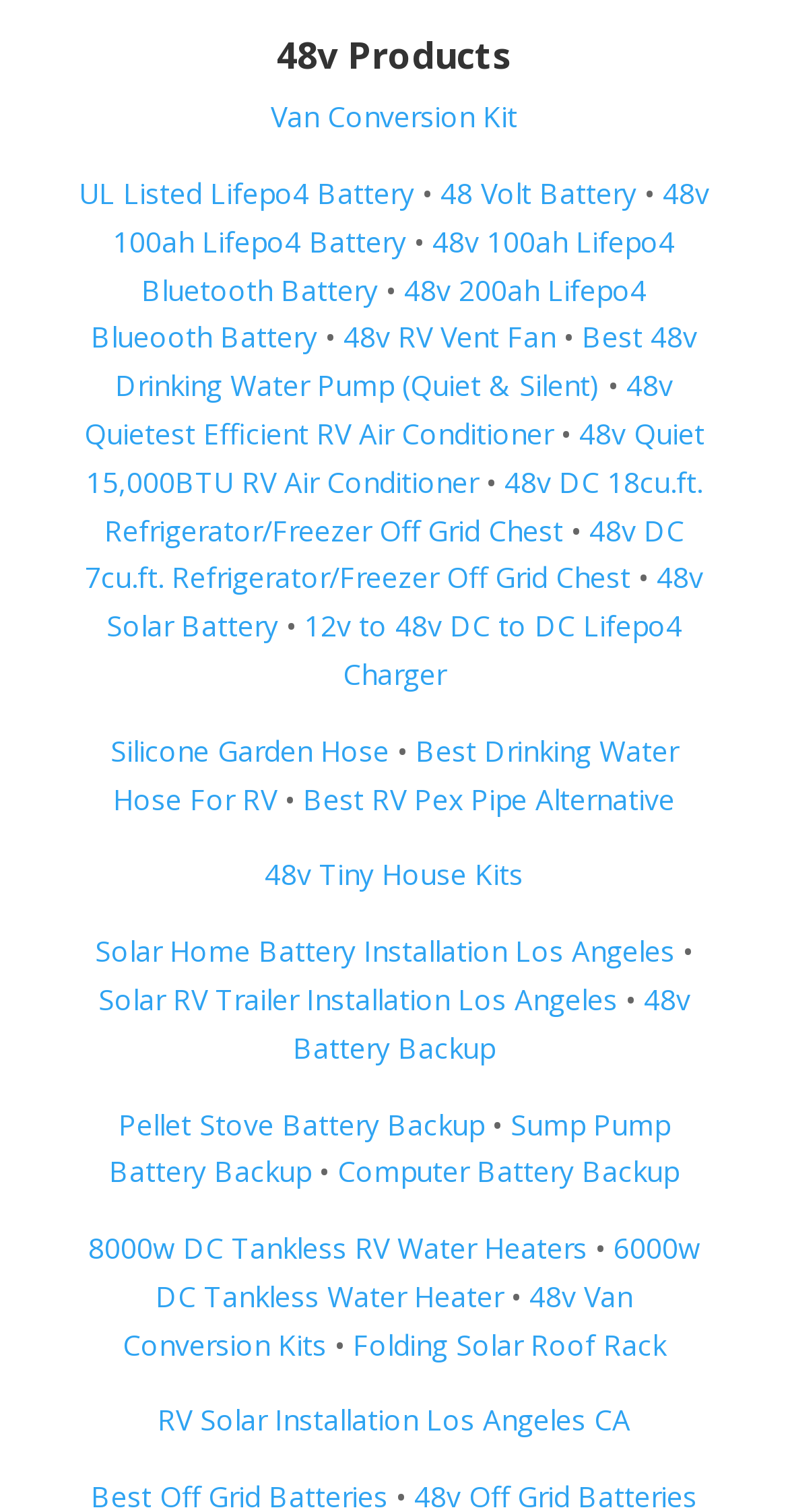Predict the bounding box of the UI element based on this description: "48v 100ah Lifepo4 Bluetooth Battery".

[0.179, 0.147, 0.856, 0.204]